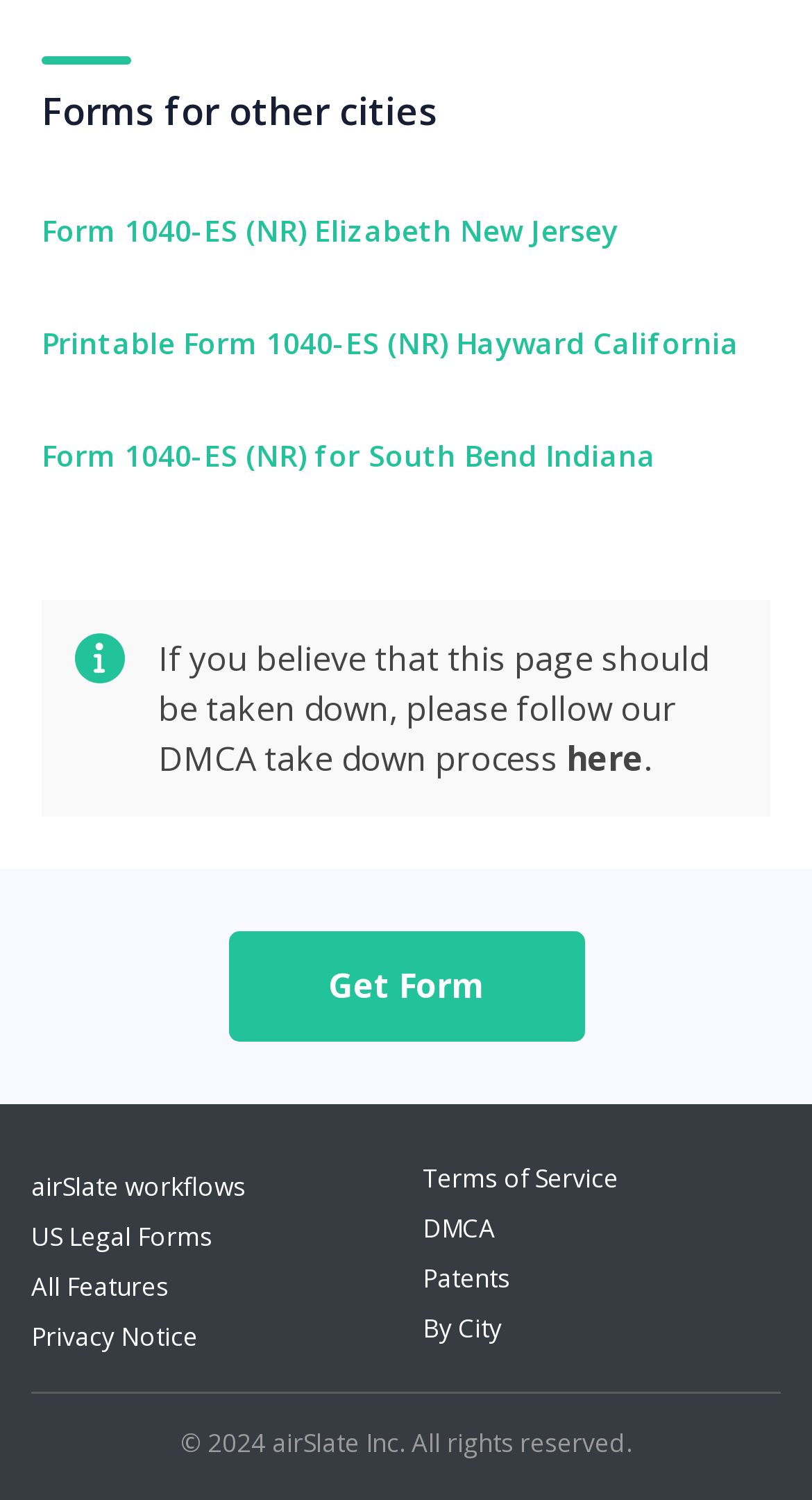Answer succinctly with a single word or phrase:
What is the copyright year of airSlate Inc.?

2024